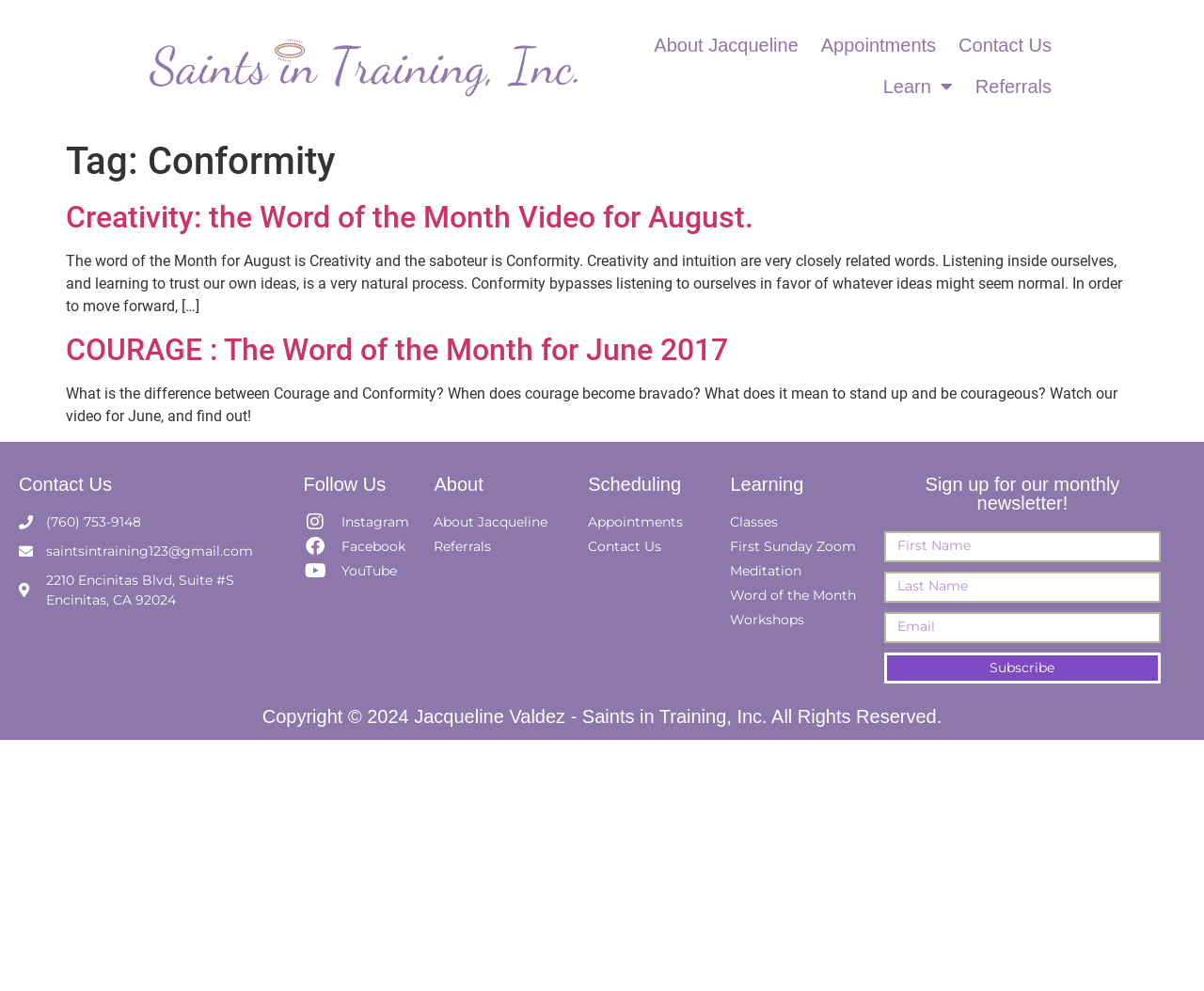Determine the bounding box coordinates of the clickable element necessary to fulfill the instruction: "Click the 'Learn' link". Provide the coordinates as four float numbers within the 0 to 1 range, i.e., [left, top, right, bottom].

[0.724, 0.066, 0.801, 0.108]